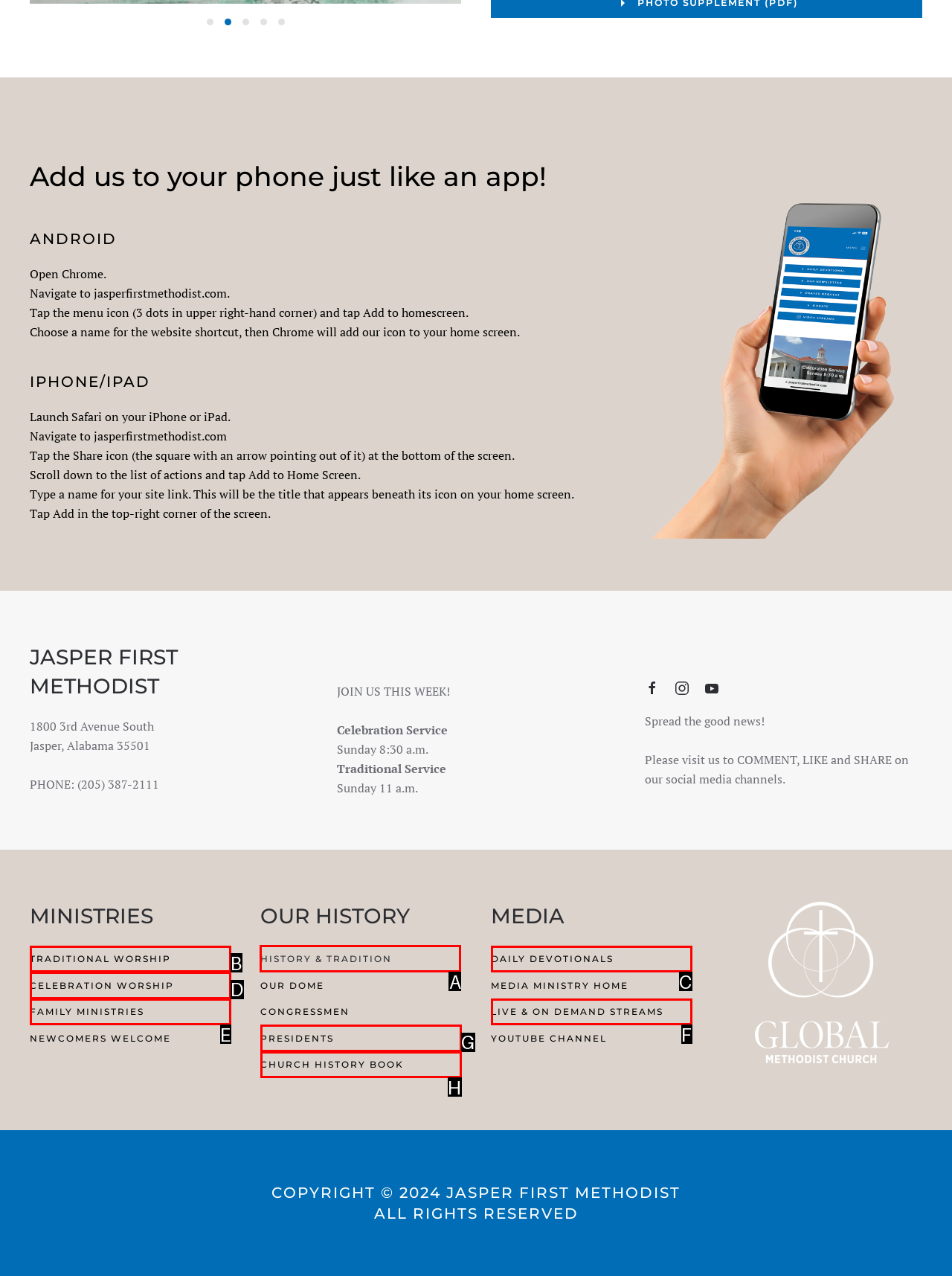Which HTML element should be clicked to complete the task: Visit the 'HISTORY & TRADITION' page? Answer with the letter of the corresponding option.

A